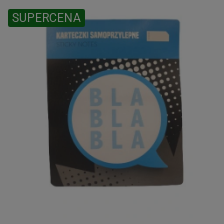What pattern is on the backdrop?
Look at the screenshot and respond with a single word or phrase.

Dot patterns